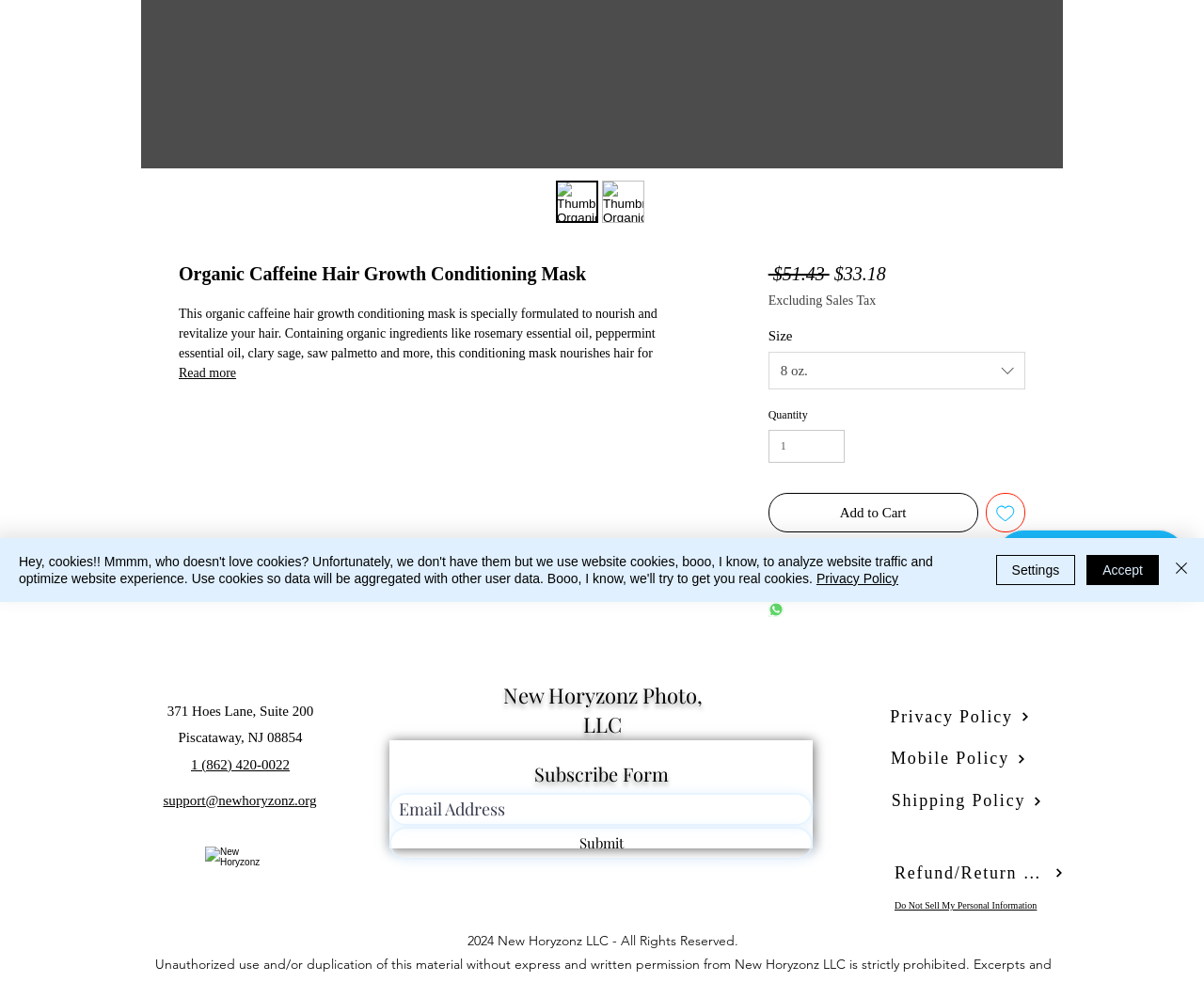Provide the bounding box for the UI element matching this description: "Submit".

[0.323, 0.848, 0.675, 0.882]